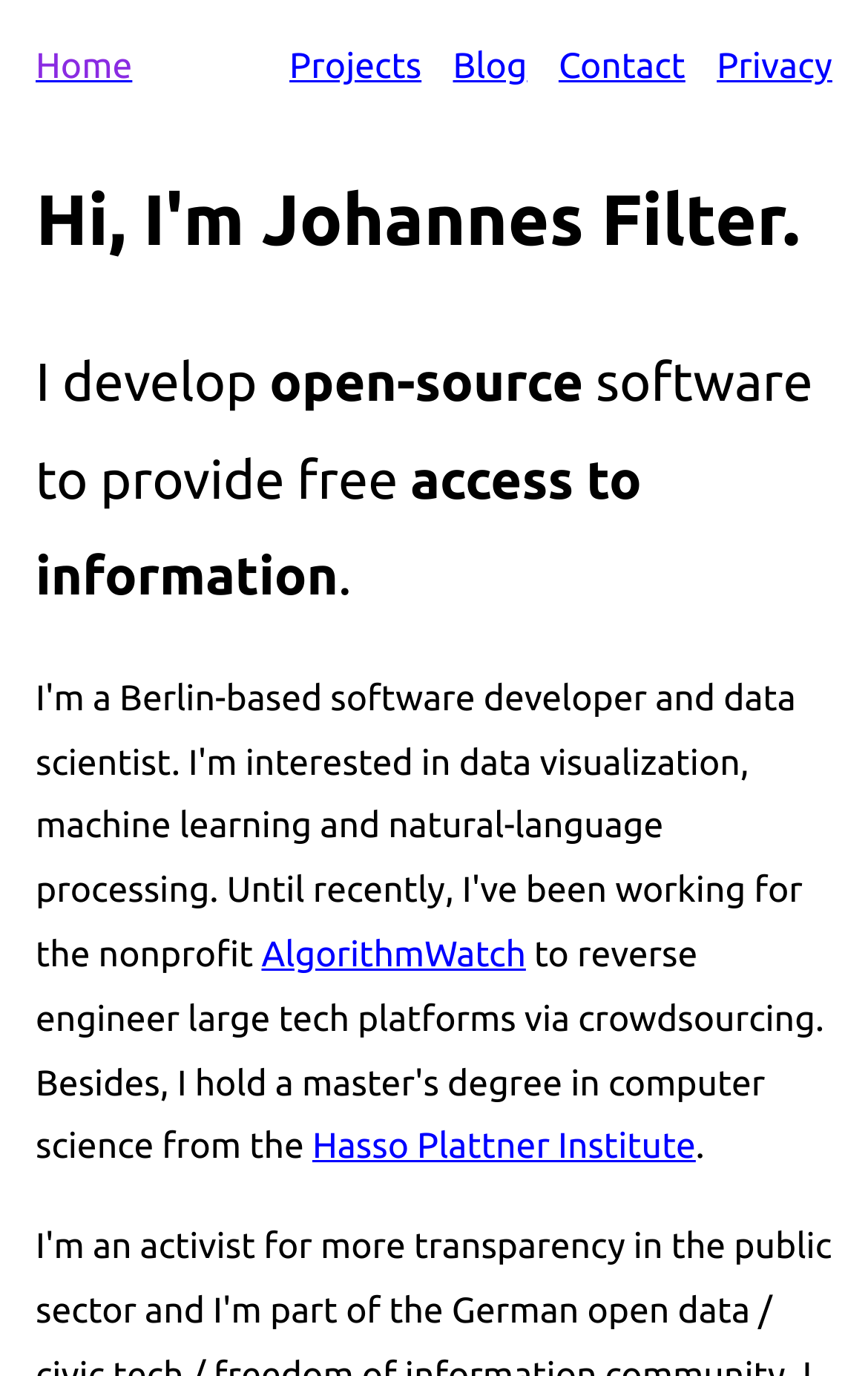Respond to the question below with a single word or phrase: How many links are in the top navigation bar?

5